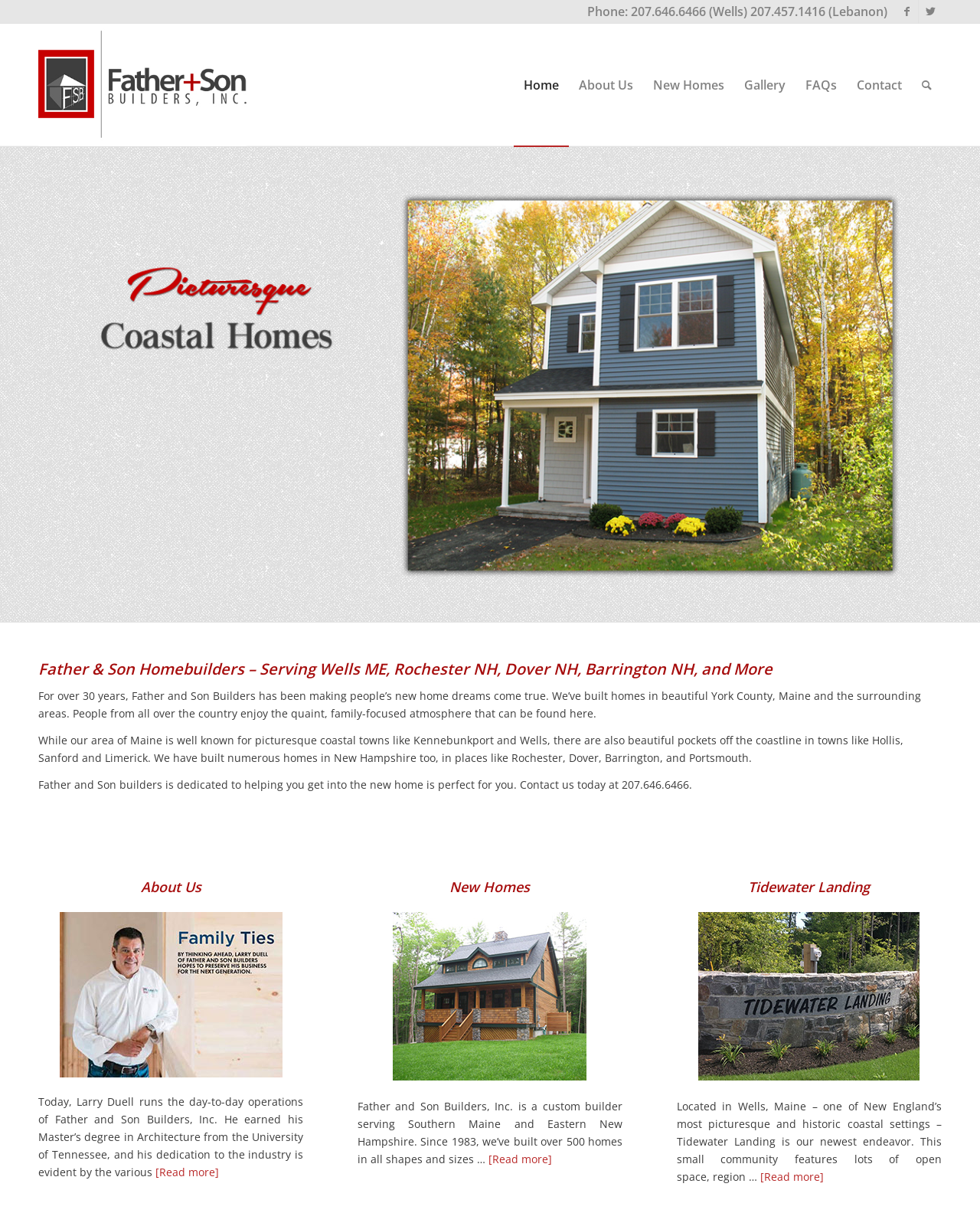Given the webpage screenshot and the description, determine the bounding box coordinates (top-left x, top-left y, bottom-right x, bottom-right y) that define the location of the UI element matching this description: Search

[0.93, 0.019, 0.961, 0.119]